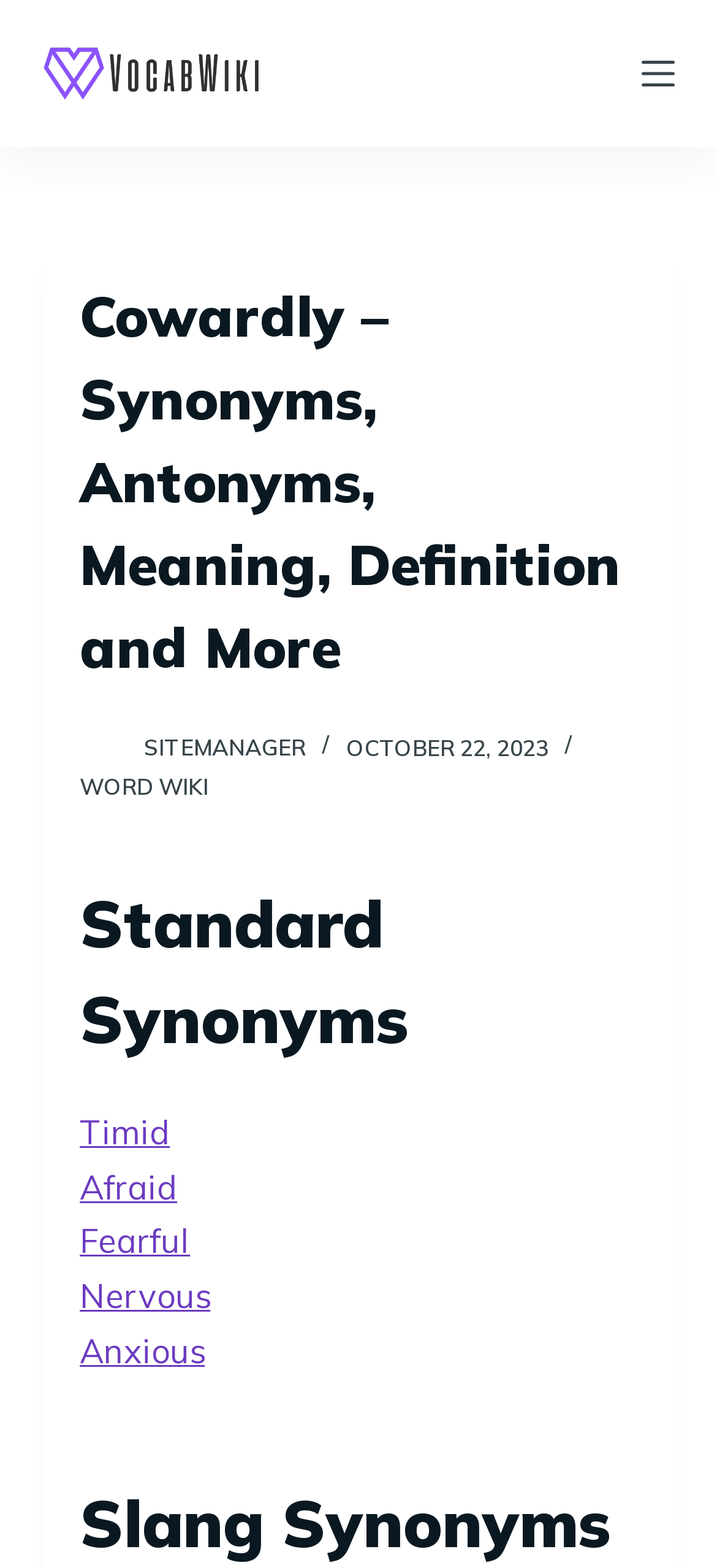Using the image as a reference, answer the following question in as much detail as possible:
What is the first synonym of 'Cowardly' listed?

Under the heading 'Standard Synonyms', I found a link element with the text 'Timid' at coordinates [0.111, 0.709, 0.237, 0.736], which suggests that it is the first synonym of 'Cowardly' listed.